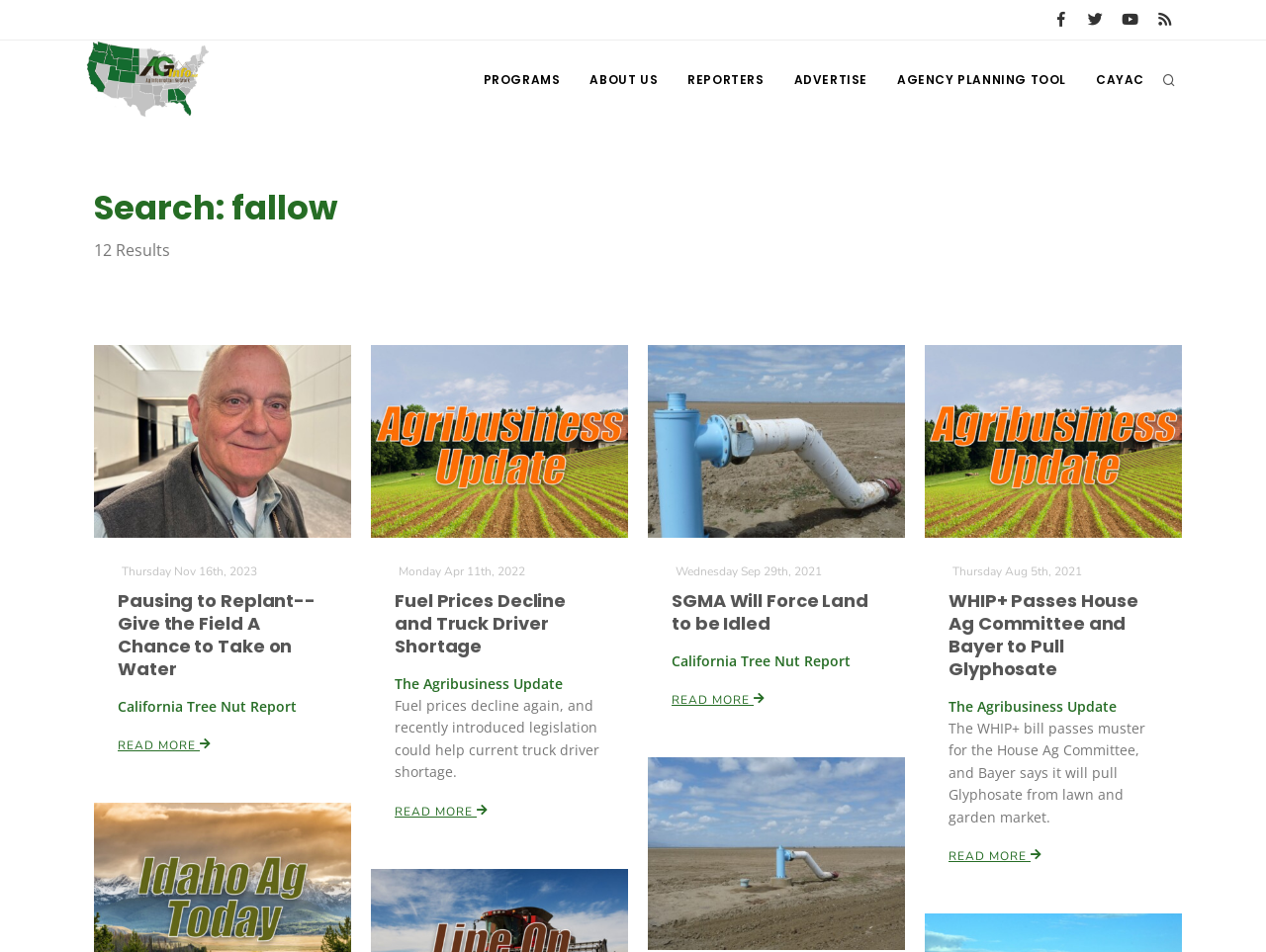Please specify the bounding box coordinates of the region to click in order to perform the following instruction: "Go to the PROGRAMS page".

[0.372, 0.064, 0.452, 0.103]